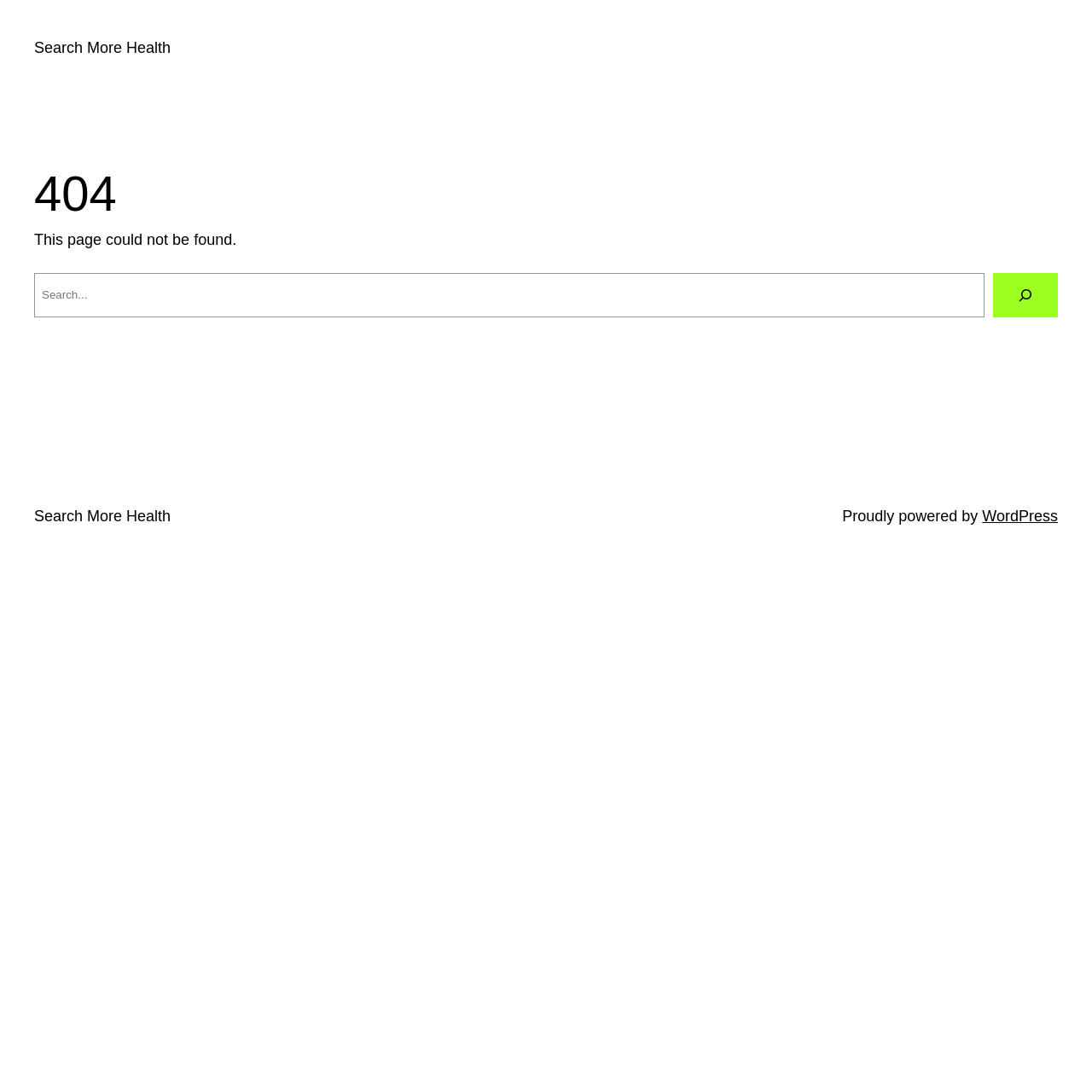Please provide a short answer using a single word or phrase for the question:
What is the name of the platform powering the website?

WordPress